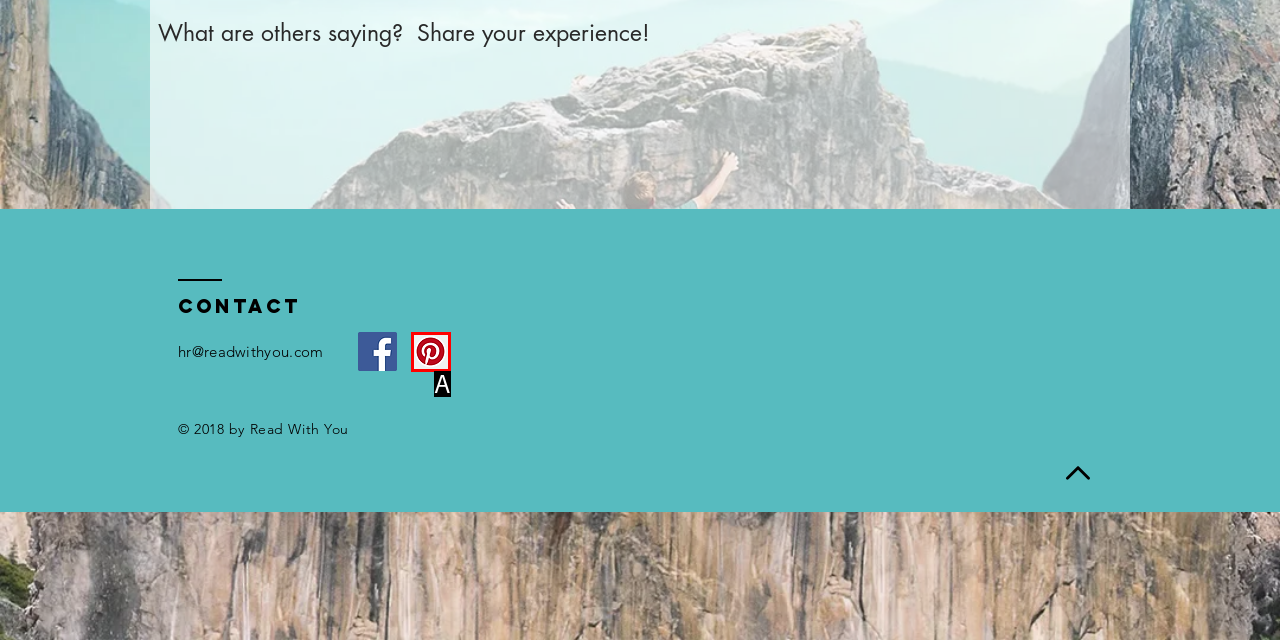Which lettered option matches the following description: aria-label="Pinterest Social Icon"
Provide the letter of the matching option directly.

A